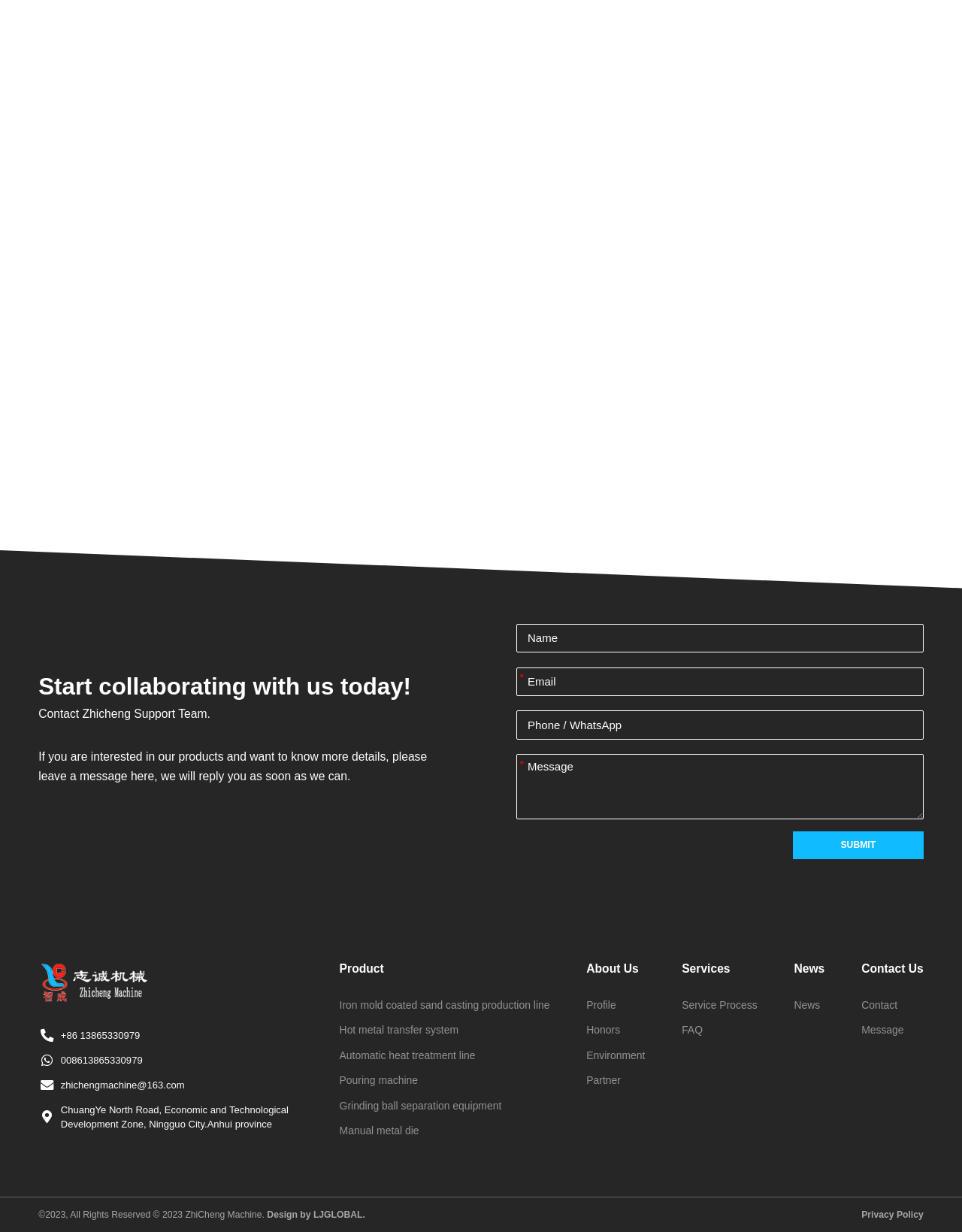What type of products does Zhicheng Machine offer?
Can you provide a detailed and comprehensive answer to the question?

The webpage has a section titled 'Product' with links to various products, including 'Iron mold coated sand casting production line', 'Hot metal transfer system', and 'Grinding ball separation equipment'. These products suggest that Zhicheng Machine offers industrial equipment for manufacturing and processing.